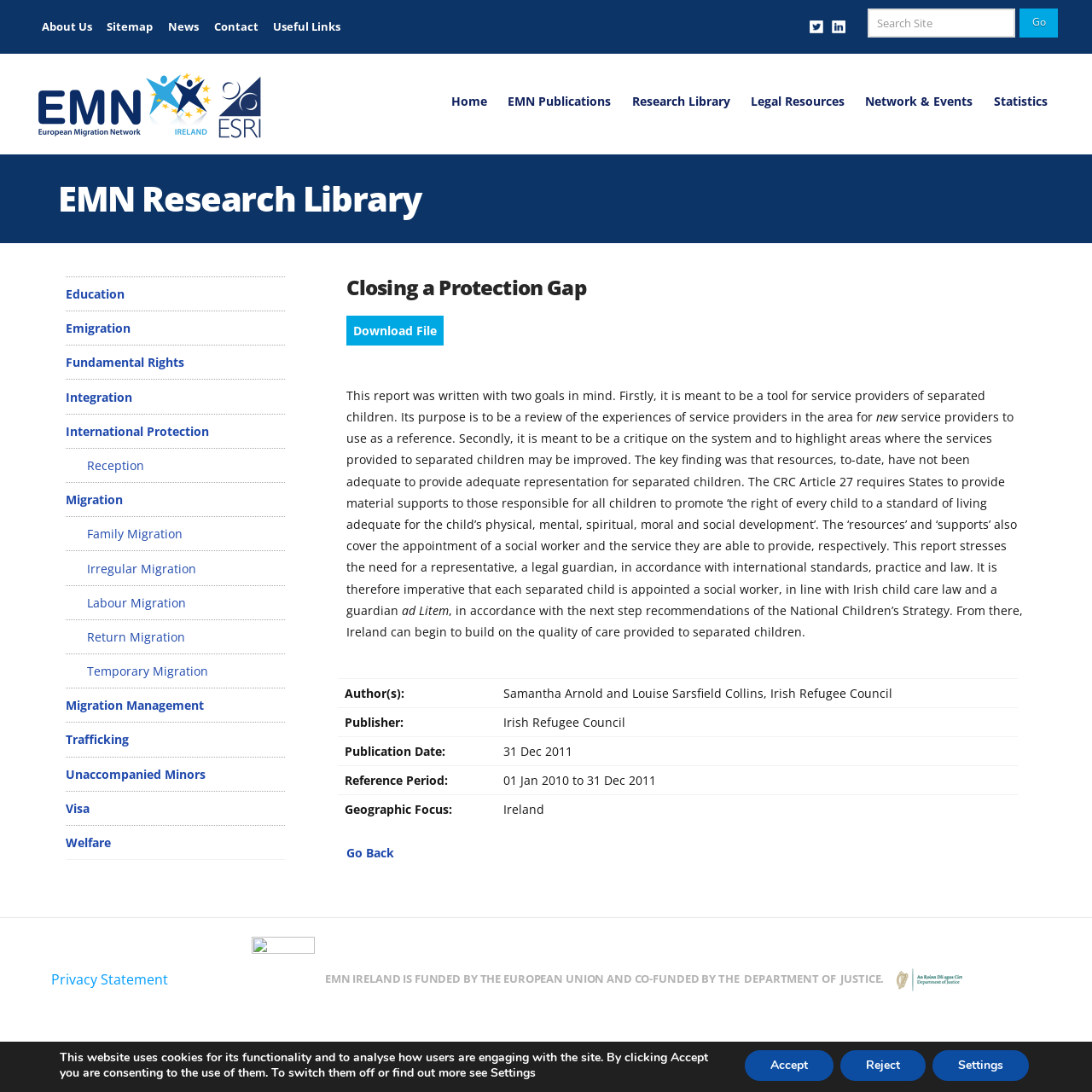Given the description "Leave a Comment", determine the bounding box of the corresponding UI element.

None